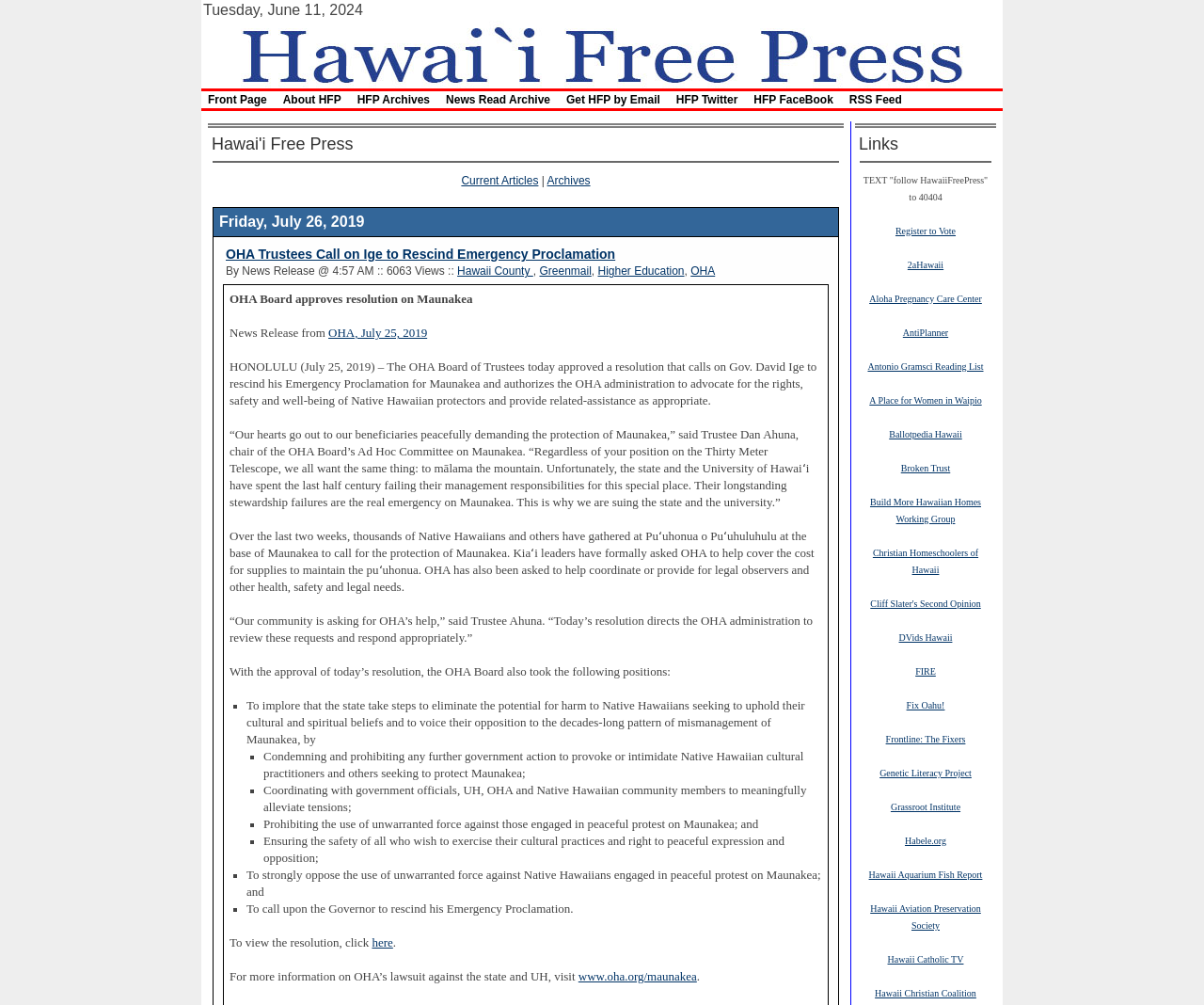Pinpoint the bounding box coordinates for the area that should be clicked to perform the following instruction: "Read 'OHA Trustees Call on Ige to Rescind Emergency Proclamation'".

[0.188, 0.245, 0.511, 0.26]